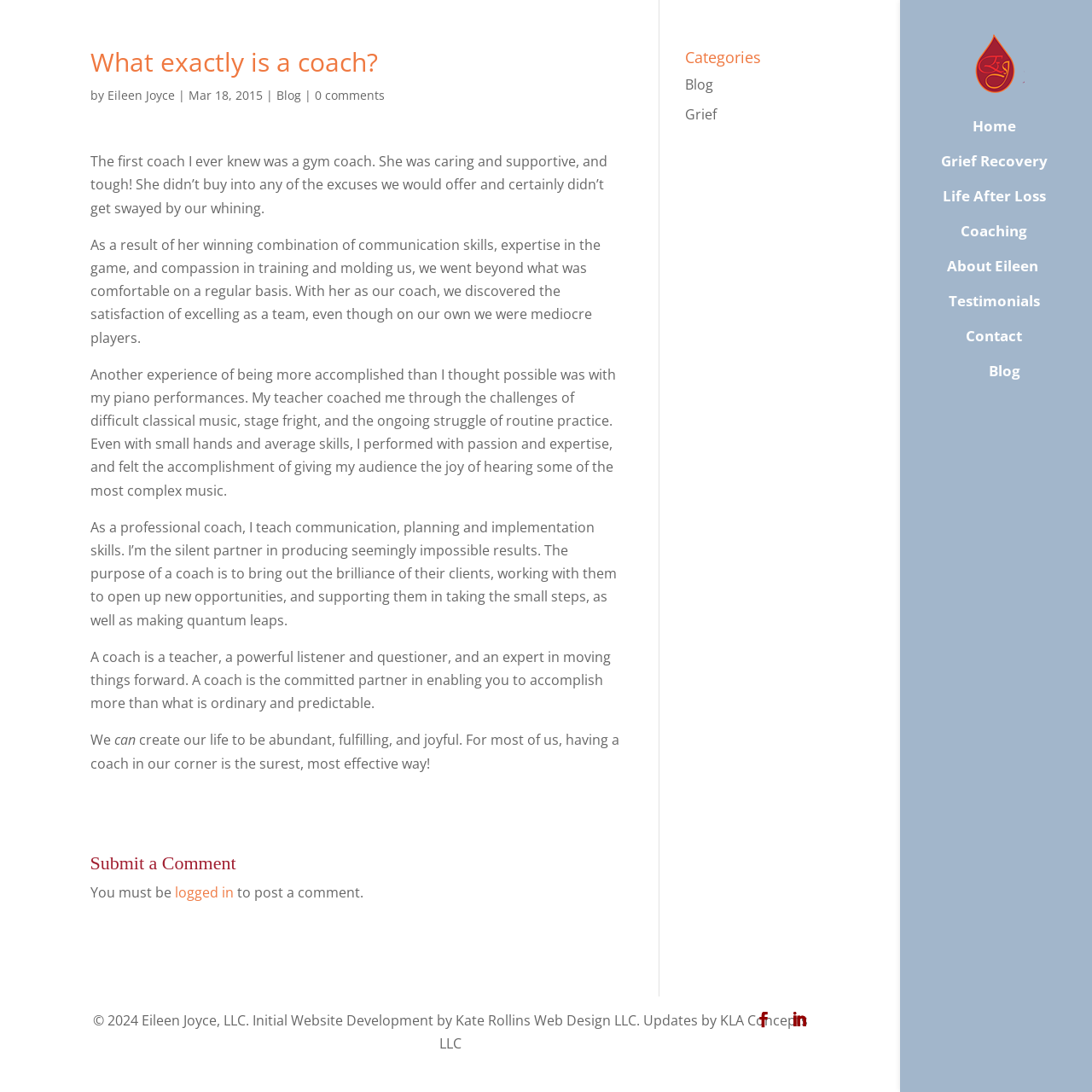Please determine the main heading text of this webpage.

What exactly is a coach?